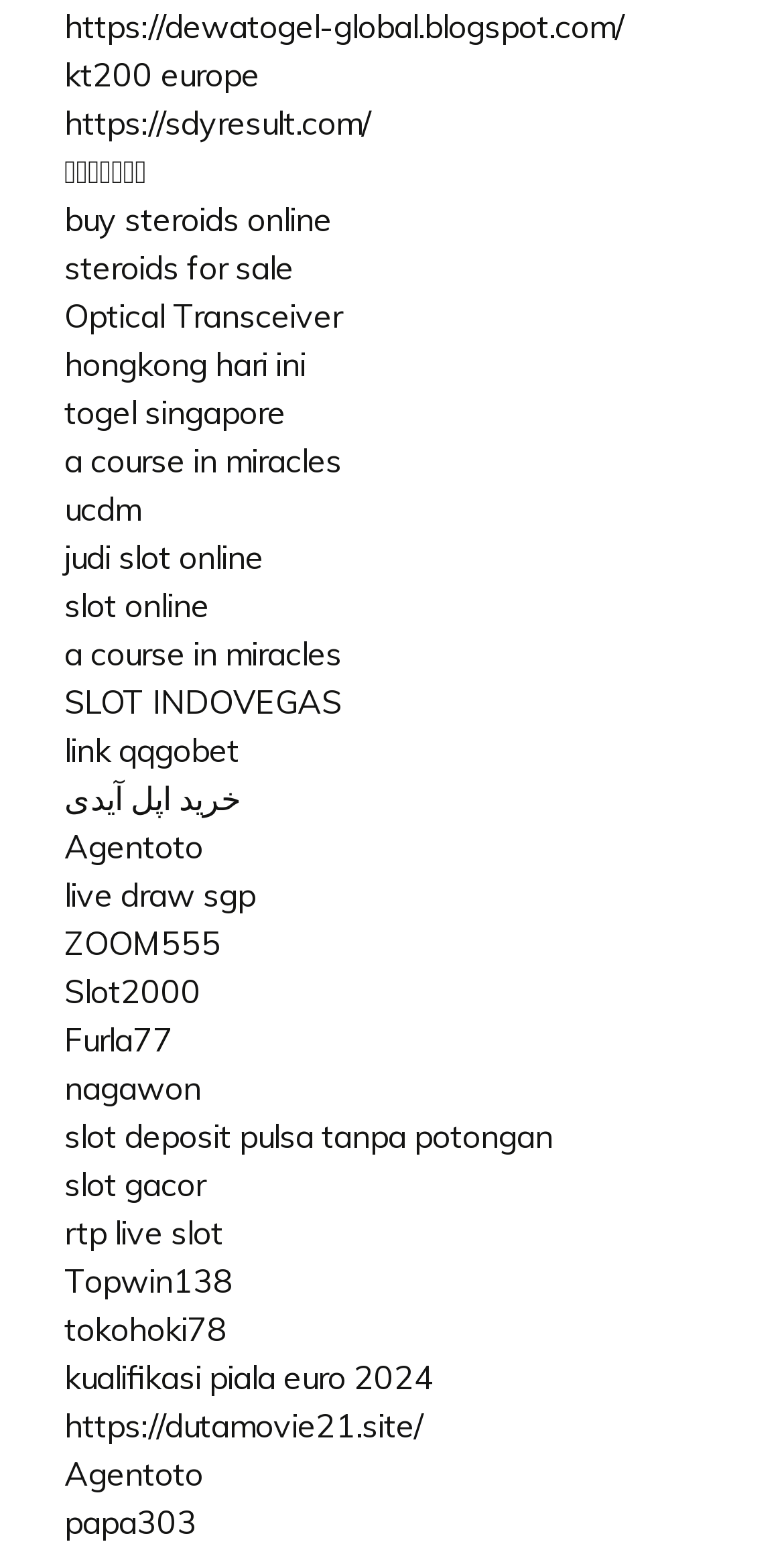Bounding box coordinates are specified in the format (top-left x, top-left y, bottom-right x, bottom-right y). All values are floating point numbers bounded between 0 and 1. Please provide the bounding box coordinate of the region this sentence describes: Optical Transceiver

[0.082, 0.191, 0.436, 0.217]